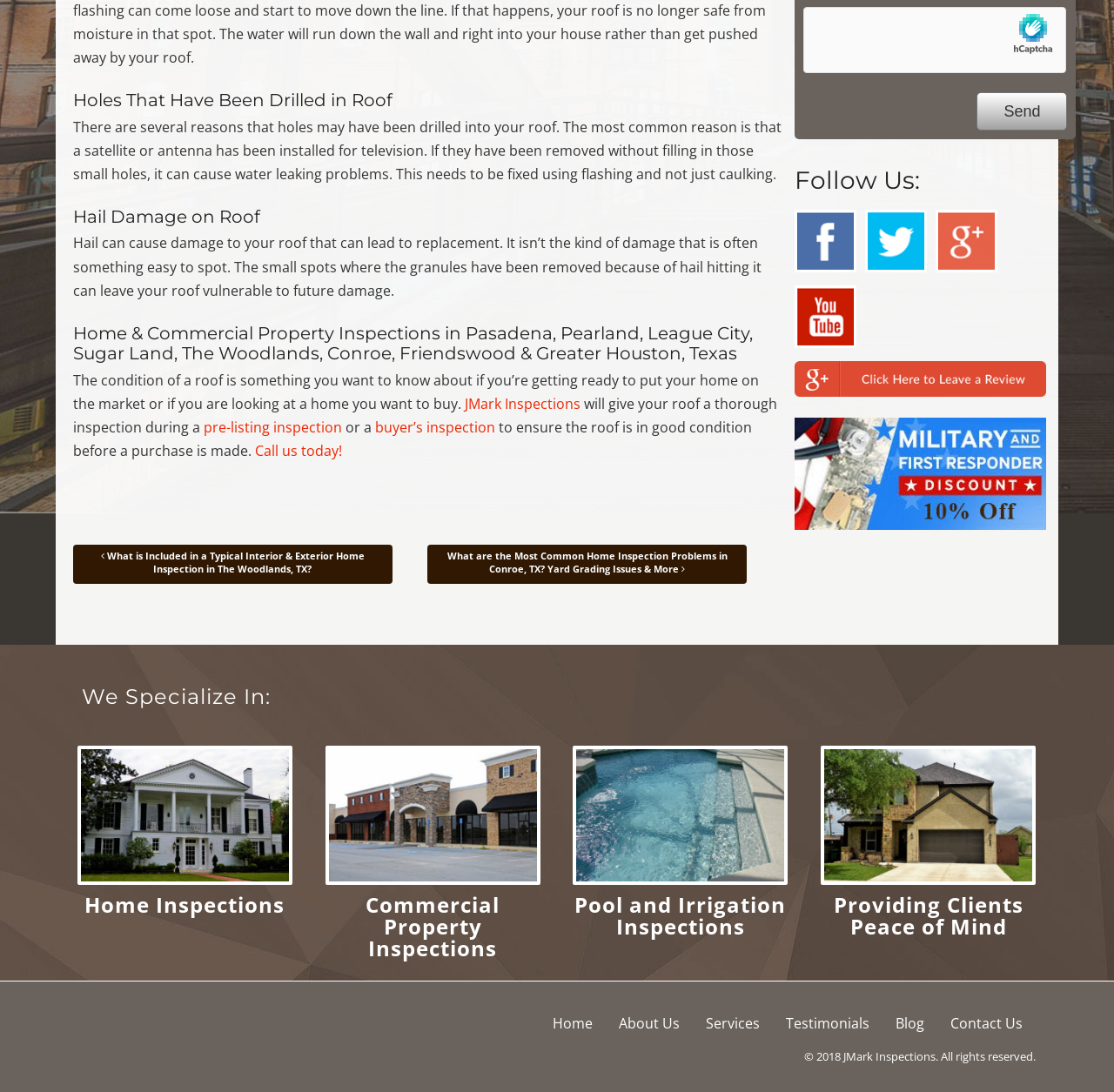Find the bounding box coordinates of the clickable element required to execute the following instruction: "Click on the 'Call us today!' link". Provide the coordinates as four float numbers between 0 and 1, i.e., [left, top, right, bottom].

[0.229, 0.404, 0.307, 0.422]